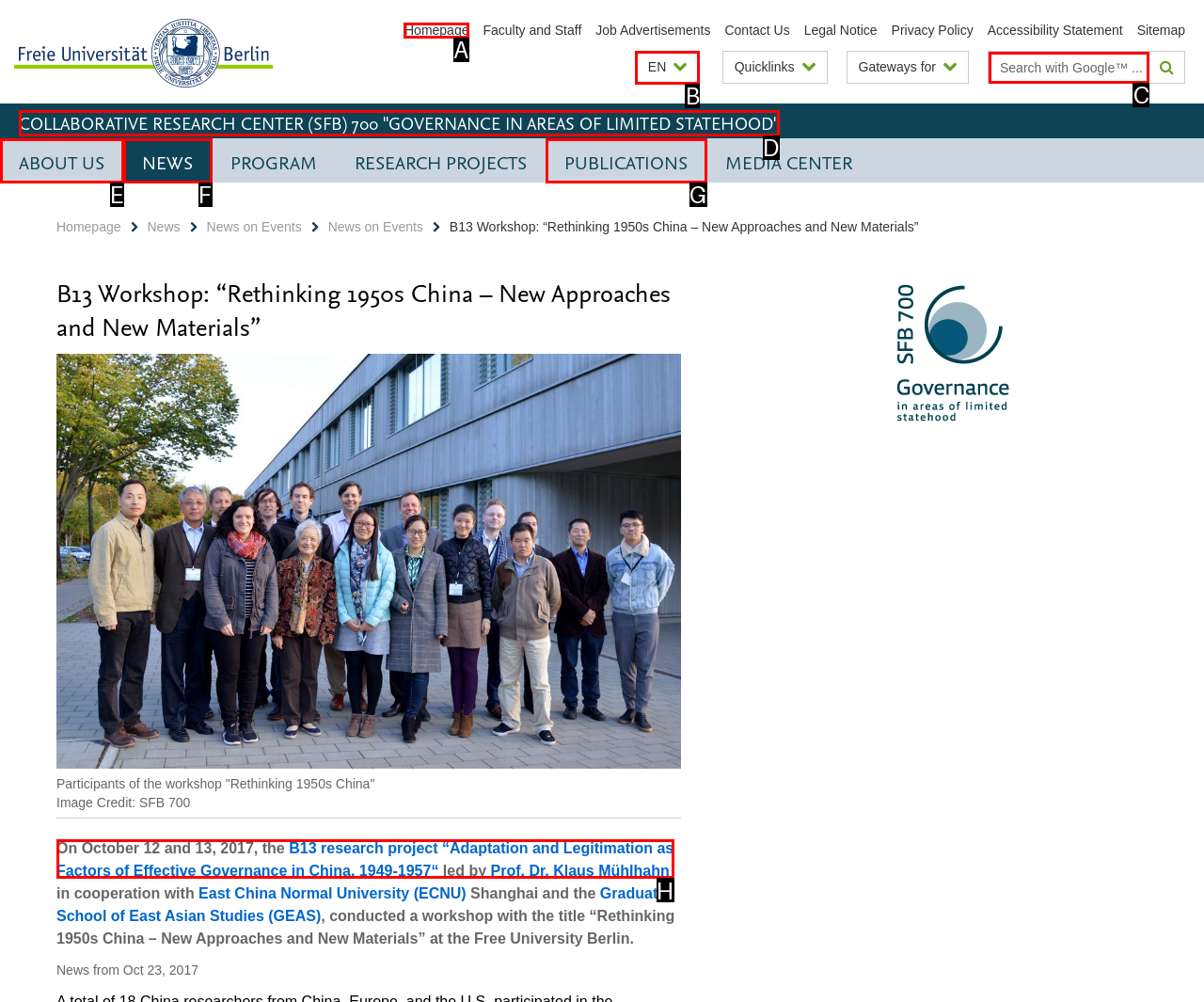Select the proper UI element to click in order to perform the following task: read reflections. Indicate your choice with the letter of the appropriate option.

None